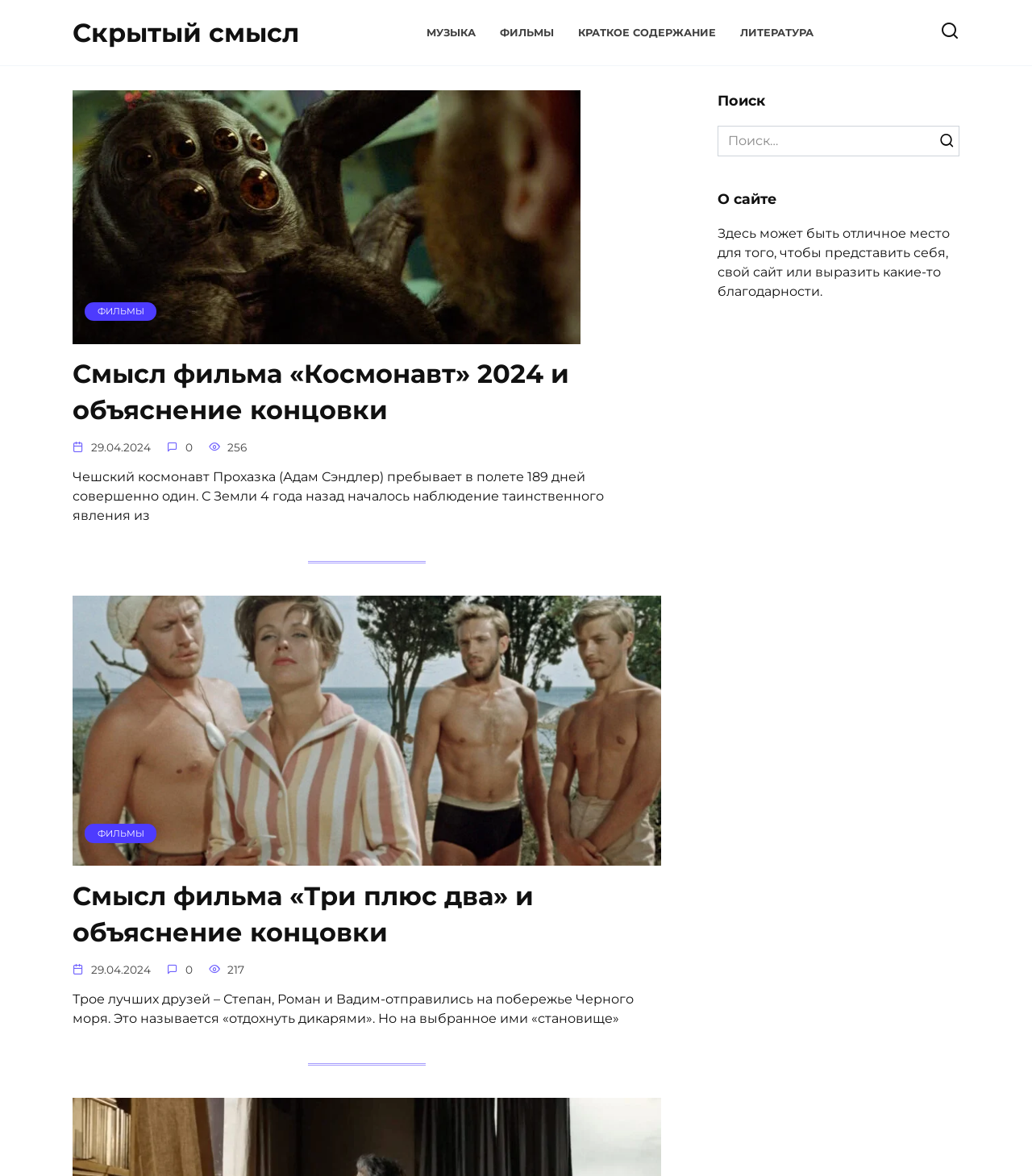Use a single word or phrase to answer the following:
What is the date of the latest article?

29.04.2024